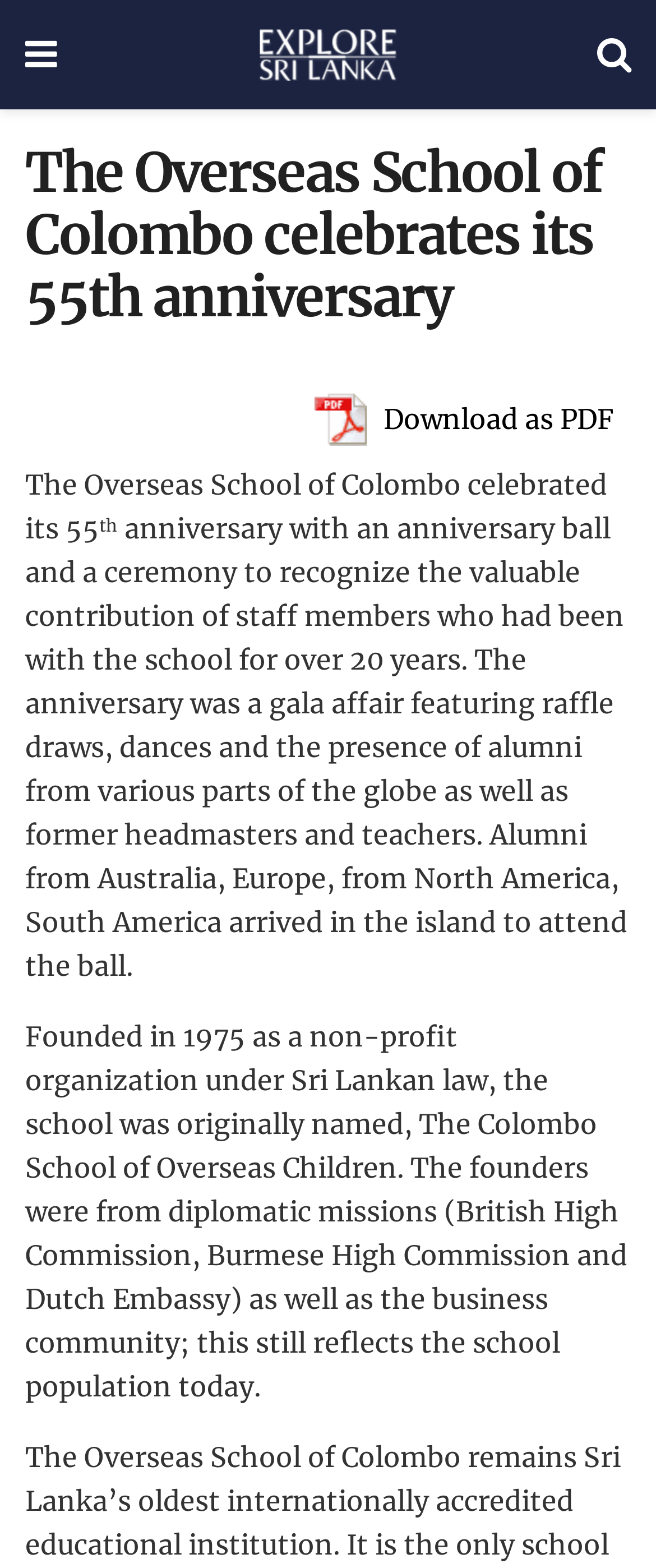What is the format of the downloadable file?
Please answer the question with a single word or phrase, referencing the image.

PDF